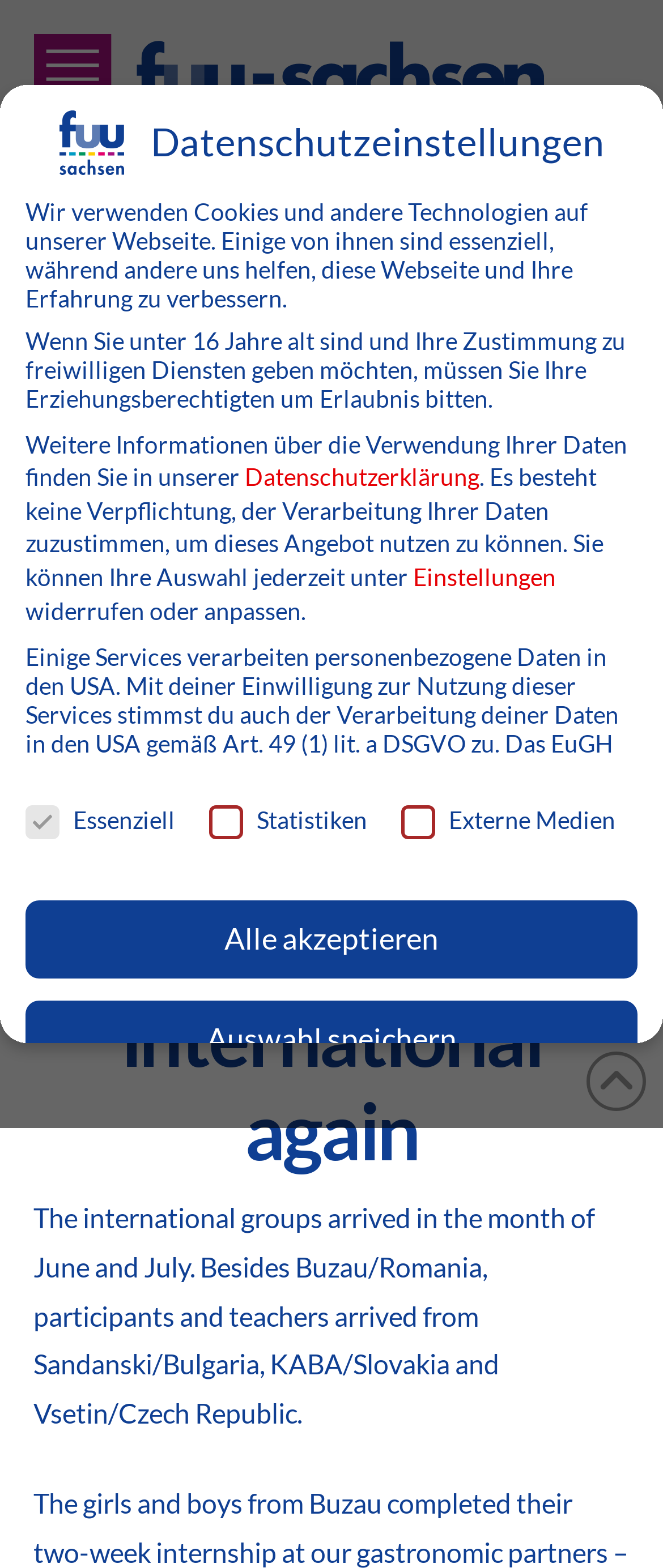Please answer the following question using a single word or phrase: What is the title of the current page?

International summer months